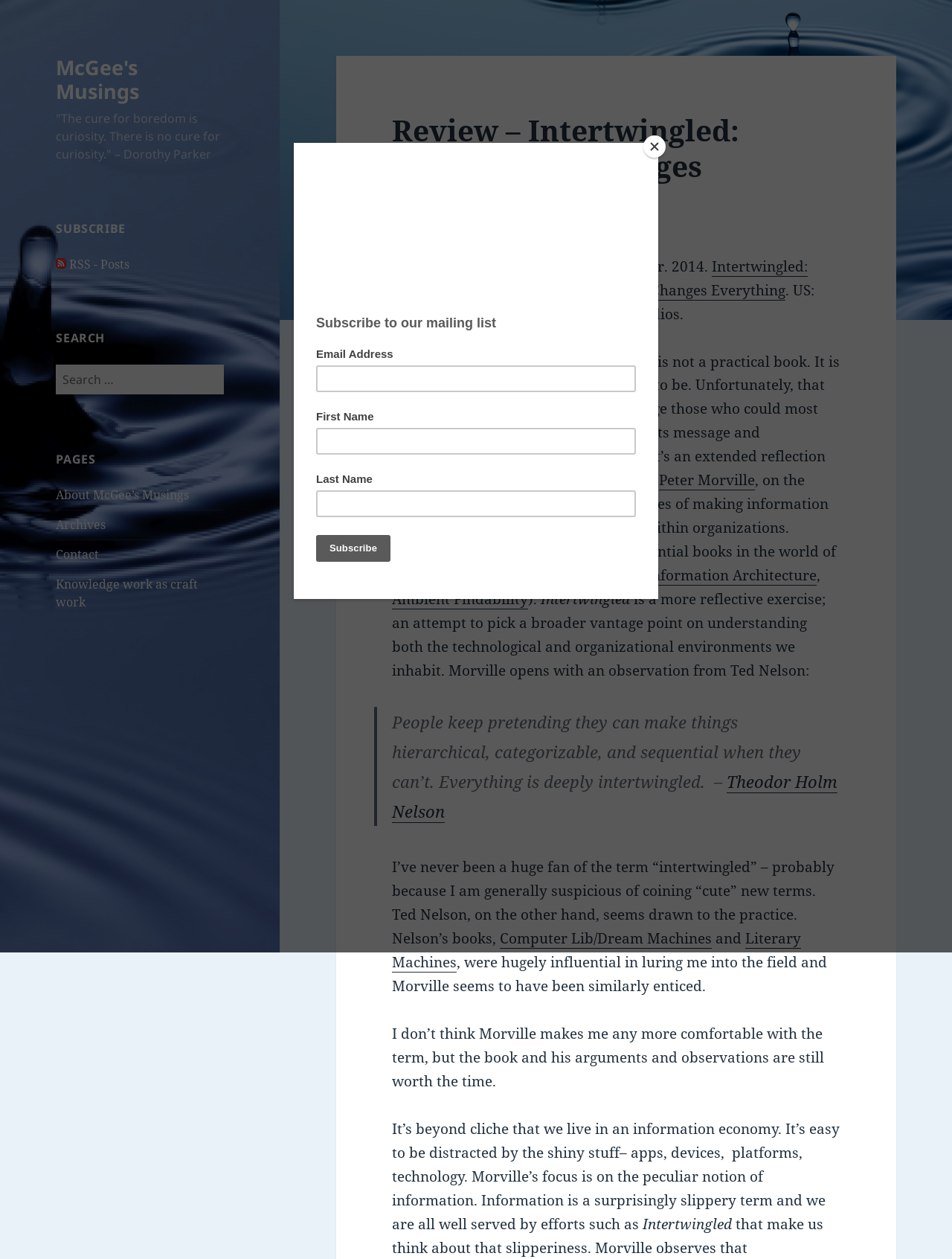Identify the bounding box coordinates of the clickable region required to complete the instruction: "Close the current window". The coordinates should be given as four float numbers within the range of 0 and 1, i.e., [left, top, right, bottom].

[0.676, 0.108, 0.699, 0.125]